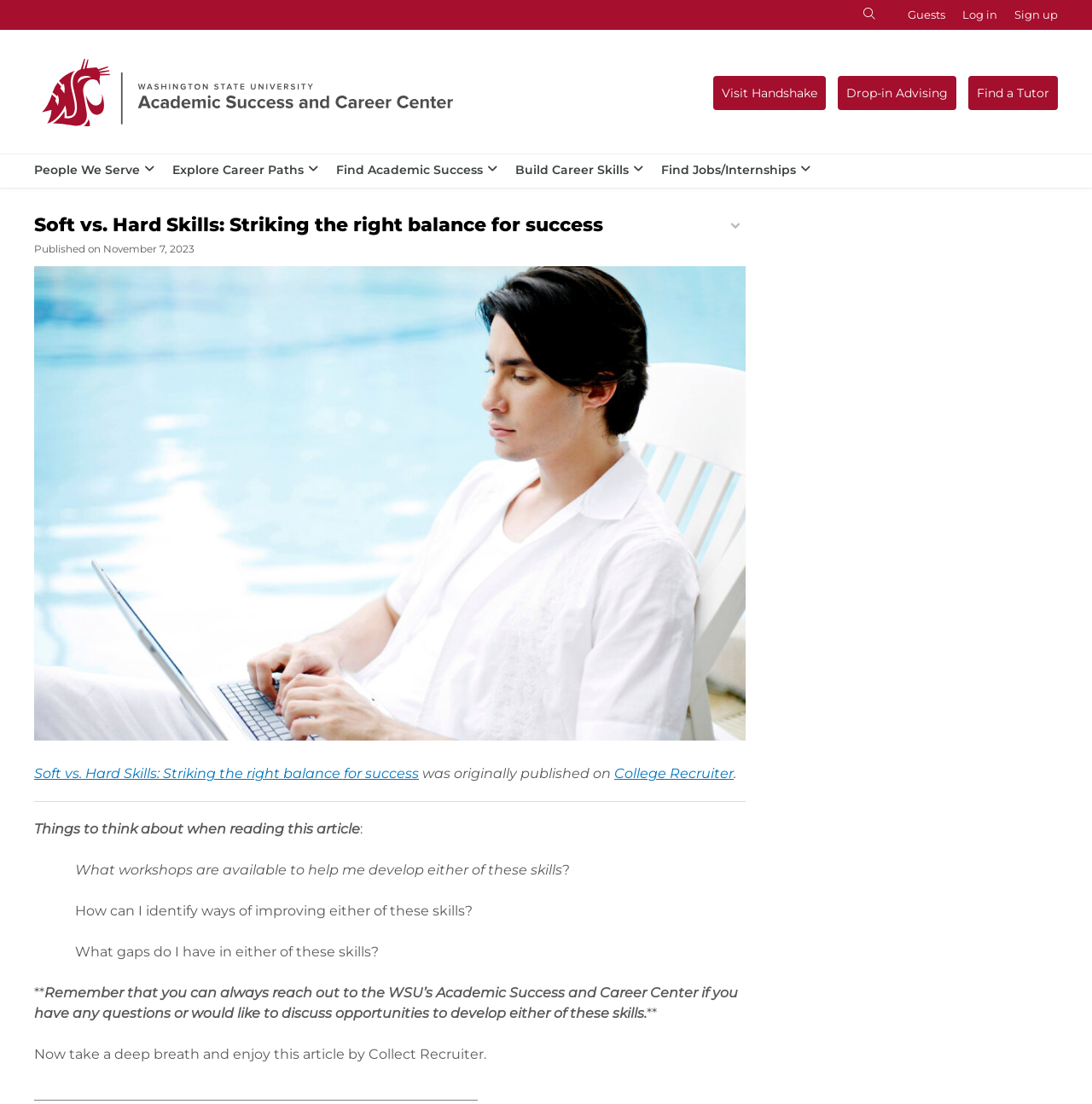Identify the bounding box coordinates of the region that should be clicked to execute the following instruction: "Explore Career Paths".

[0.15, 0.14, 0.3, 0.168]